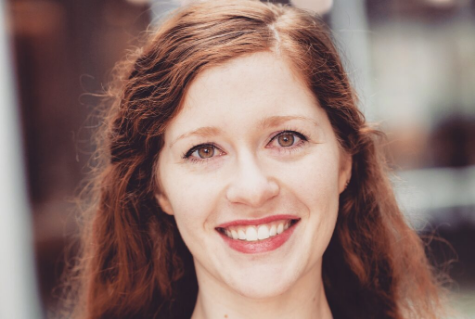Provide a brief response using a word or short phrase to this question:
Where does the woman take long walks?

Jamaica Pond